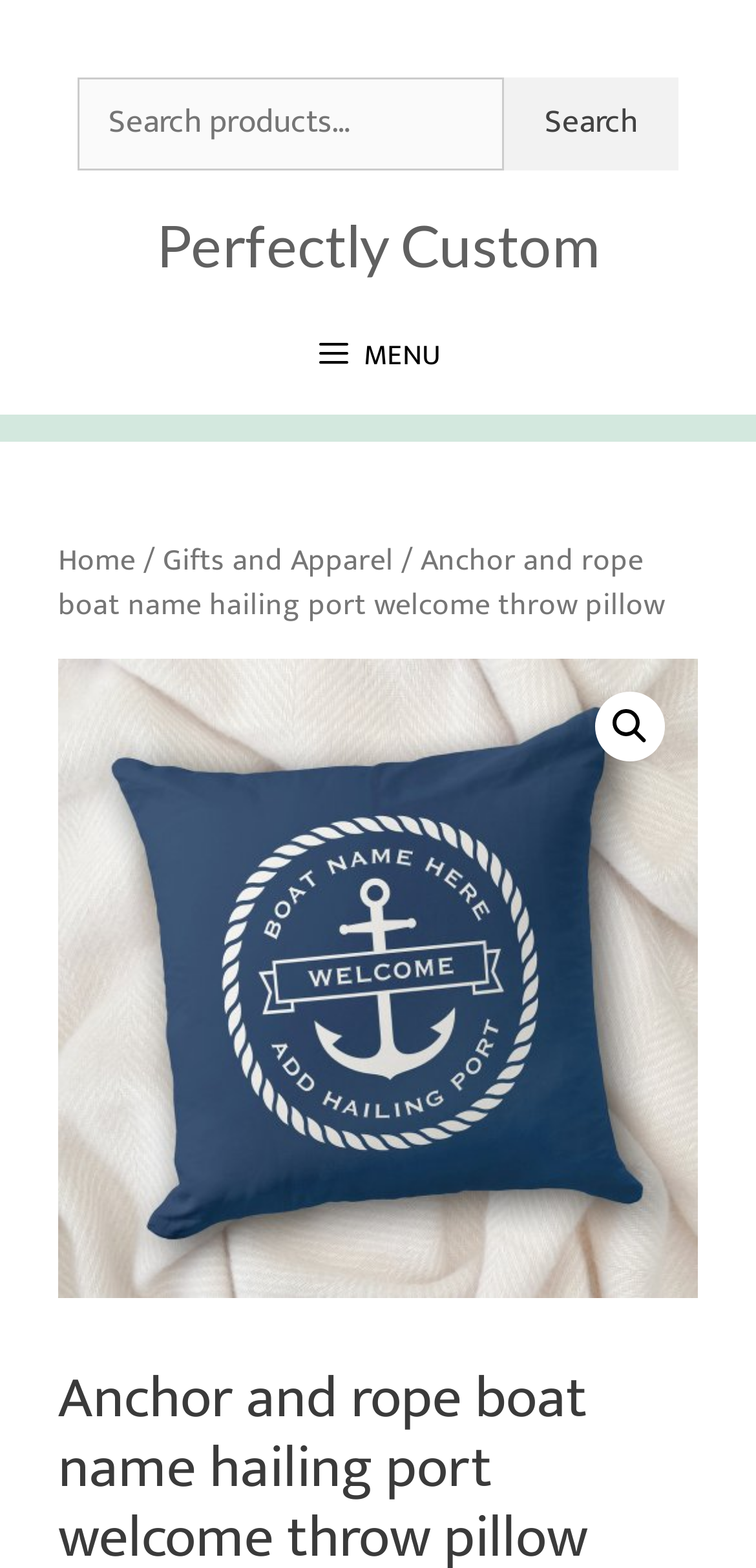What is the purpose of the search box?
Could you answer the question in a detailed manner, providing as much information as possible?

The search box is located at the top of the webpage, and it has a placeholder text 'Search for:'. This suggests that the search box is intended for users to search for products on the website. The presence of a search button next to the search box further supports this conclusion.